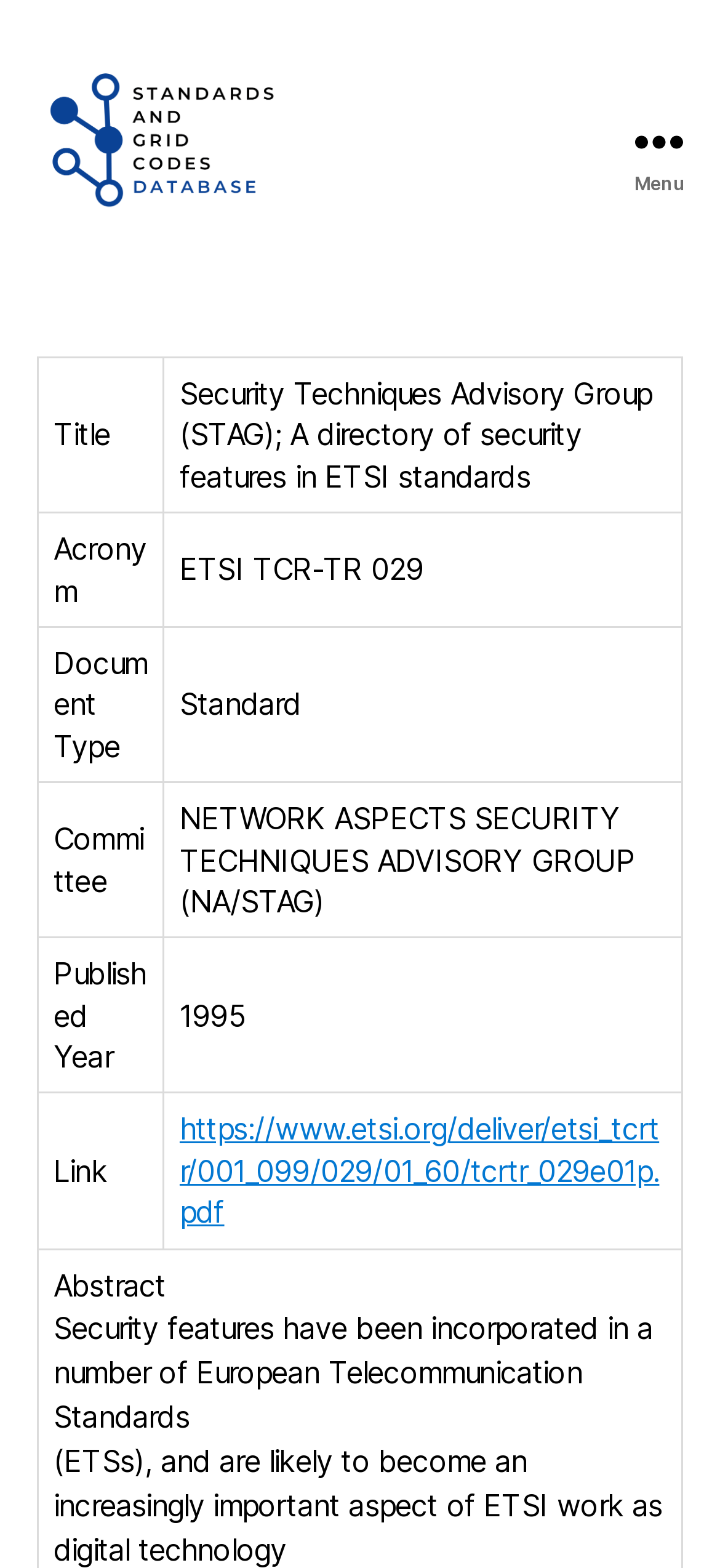What is the published year of the document?
Deliver a detailed and extensive answer to the question.

The published year of the document can be found in the fifth row of the grid, where it is labeled as 'Published Year' and has the value '1995'.